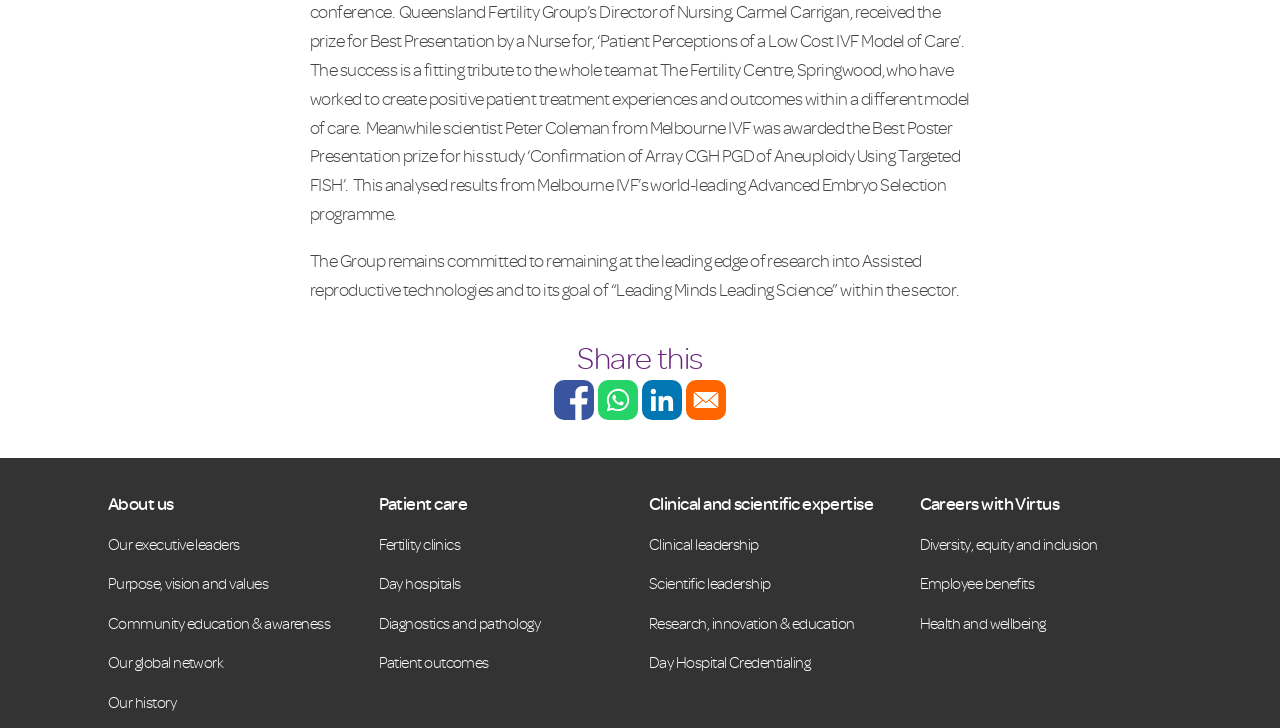Find the bounding box coordinates of the clickable element required to execute the following instruction: "Share to Facebook". Provide the coordinates as four float numbers between 0 and 1, i.e., [left, top, right, bottom].

[0.433, 0.522, 0.464, 0.577]